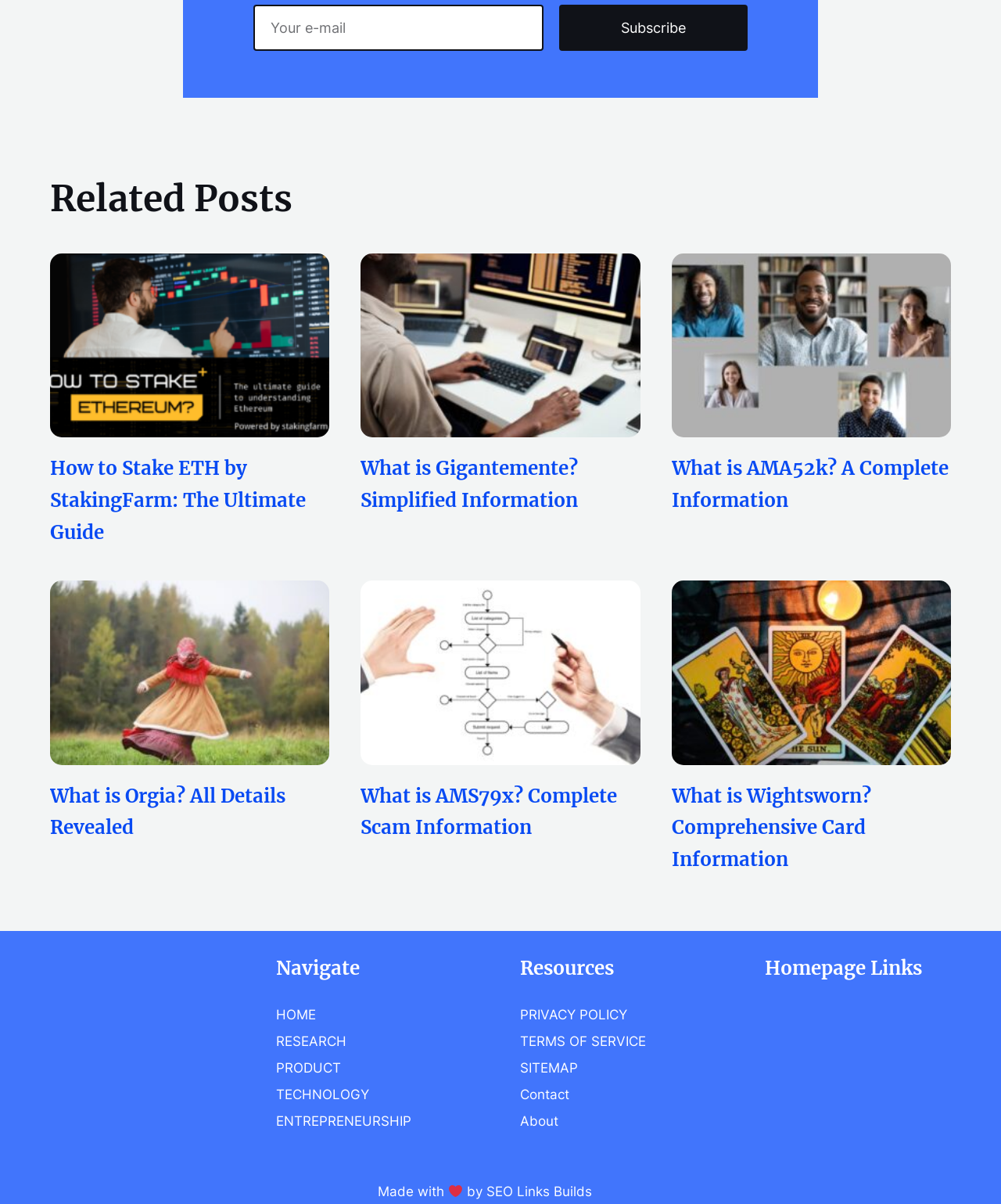Show the bounding box coordinates of the region that should be clicked to follow the instruction: "View the PRIVACY POLICY."

[0.52, 0.836, 0.627, 0.849]